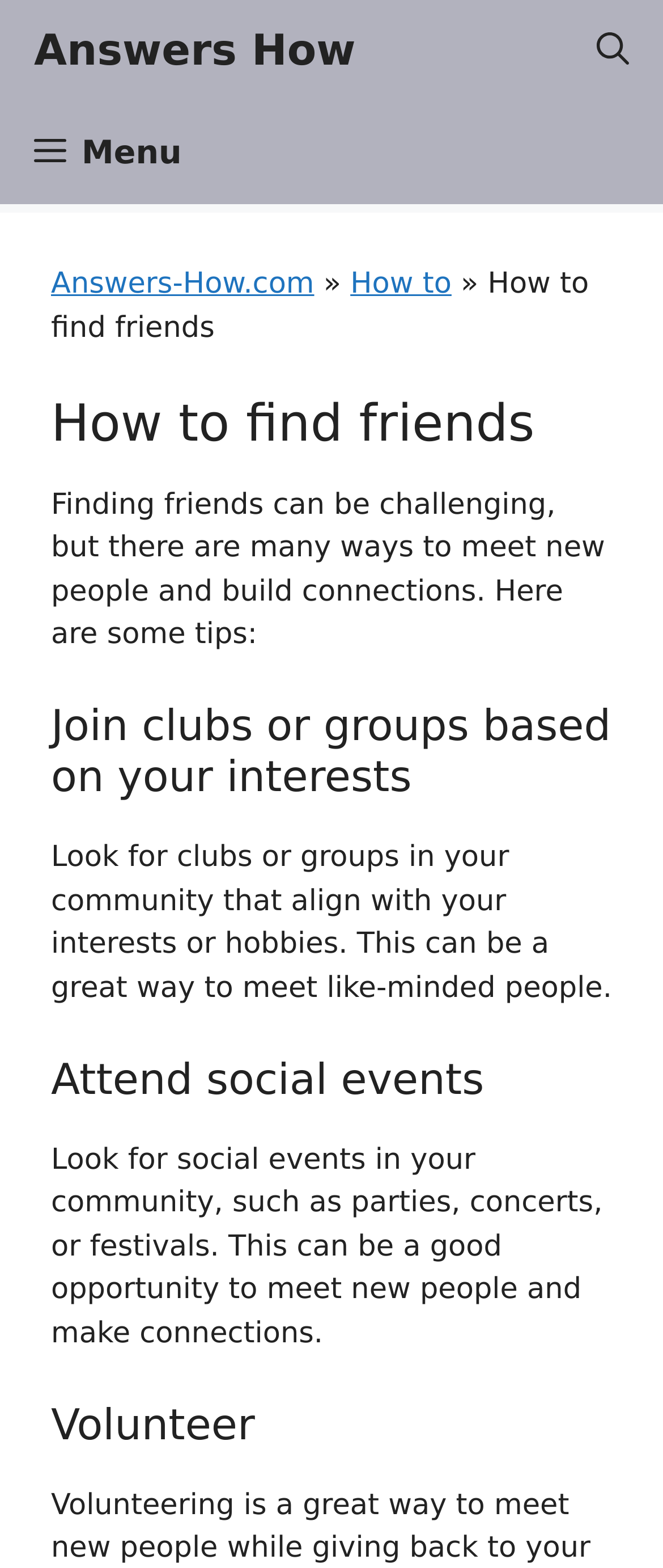Specify the bounding box coordinates (top-left x, top-left y, bottom-right x, bottom-right y) of the UI element in the screenshot that matches this description: How to

[0.528, 0.17, 0.681, 0.192]